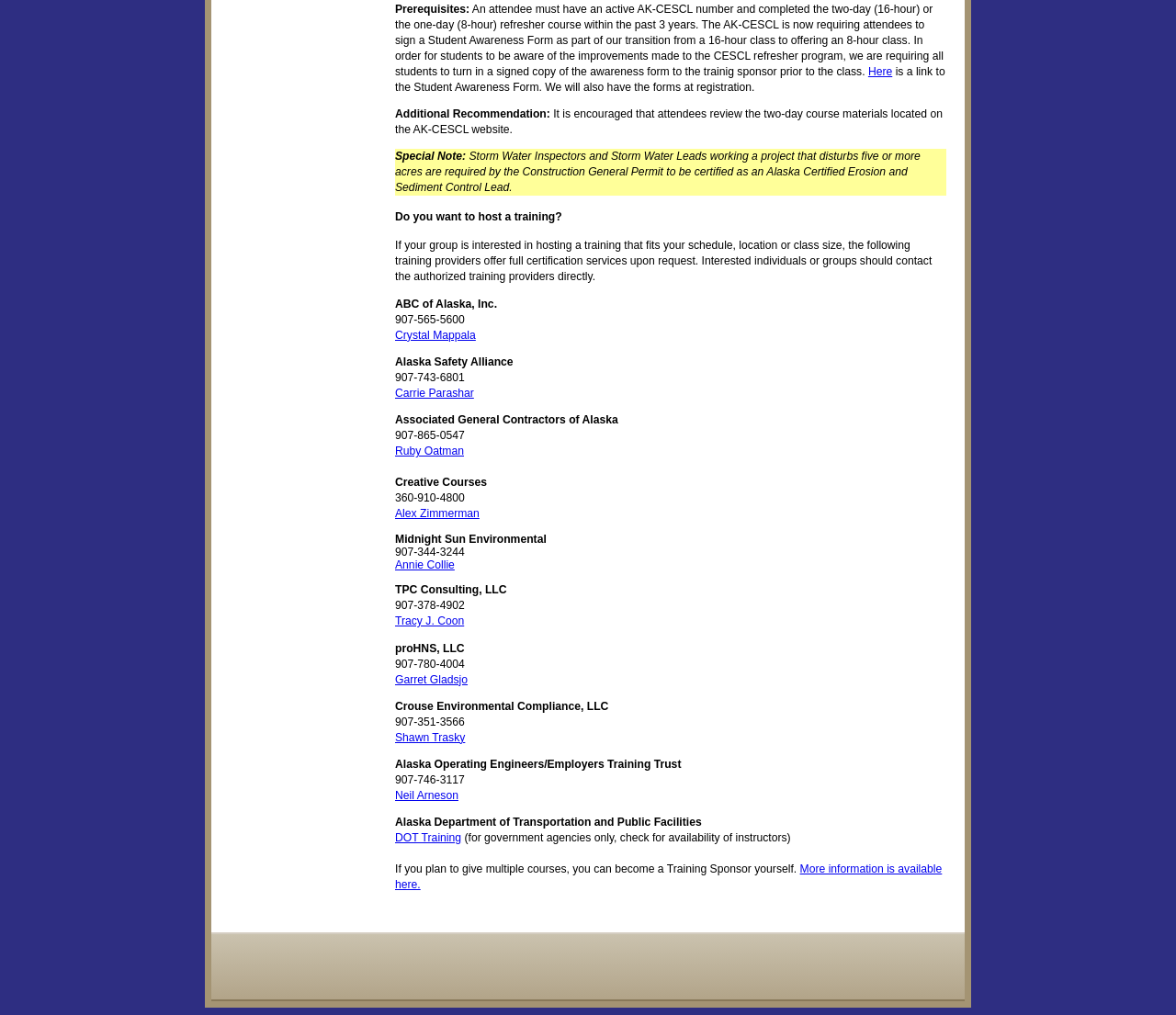Locate the coordinates of the bounding box for the clickable region that fulfills this instruction: "Get in touch with Alaska Safety Alliance for training".

[0.336, 0.35, 0.436, 0.363]